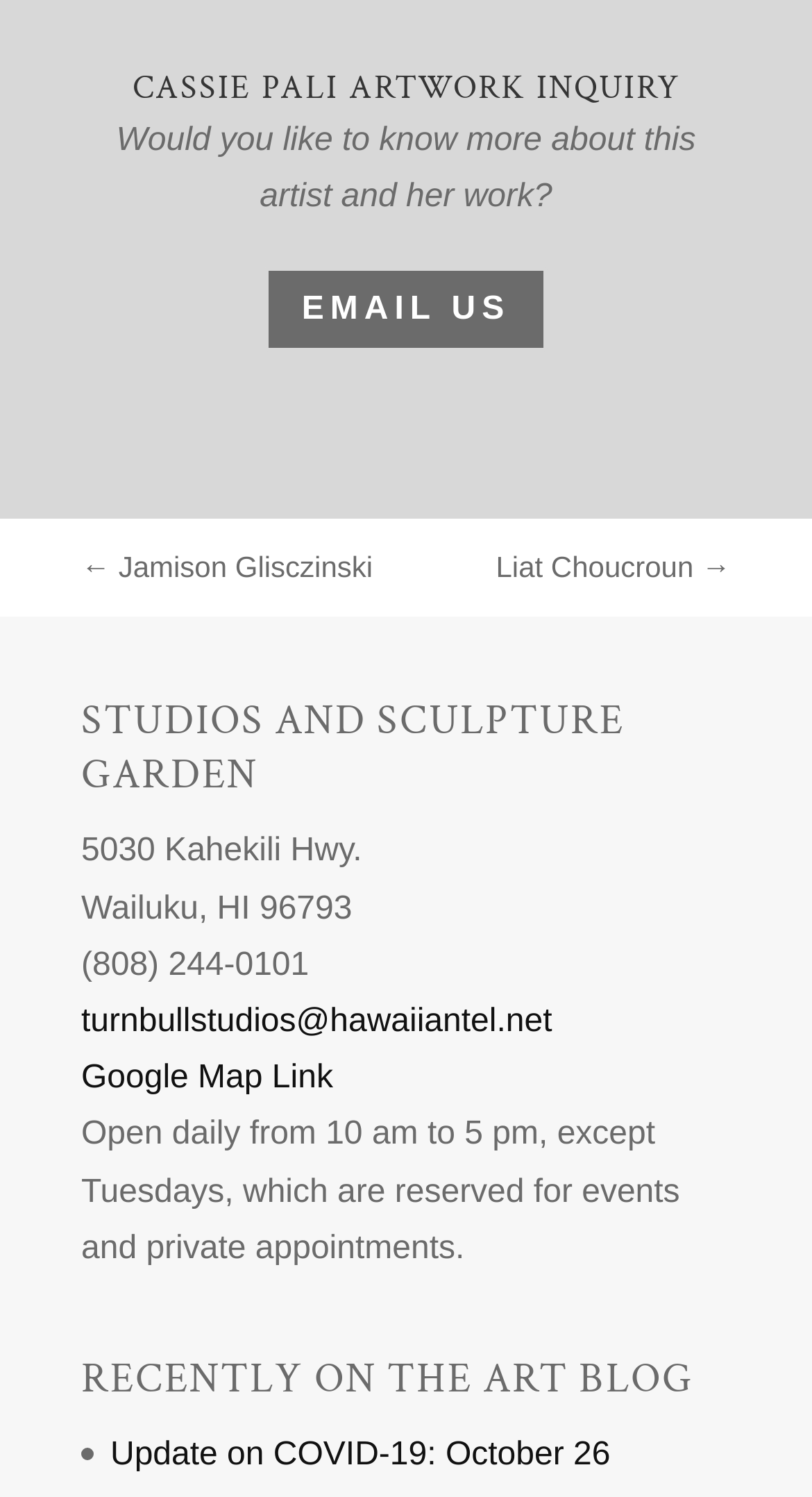Look at the image and answer the question in detail:
Is the studio open on Tuesdays?

The webpage mentions that the studio is 'Open daily from 10 am to 5 pm, except Tuesdays, which are reserved for events and private appointments', indicating that it is not open on Tuesdays.